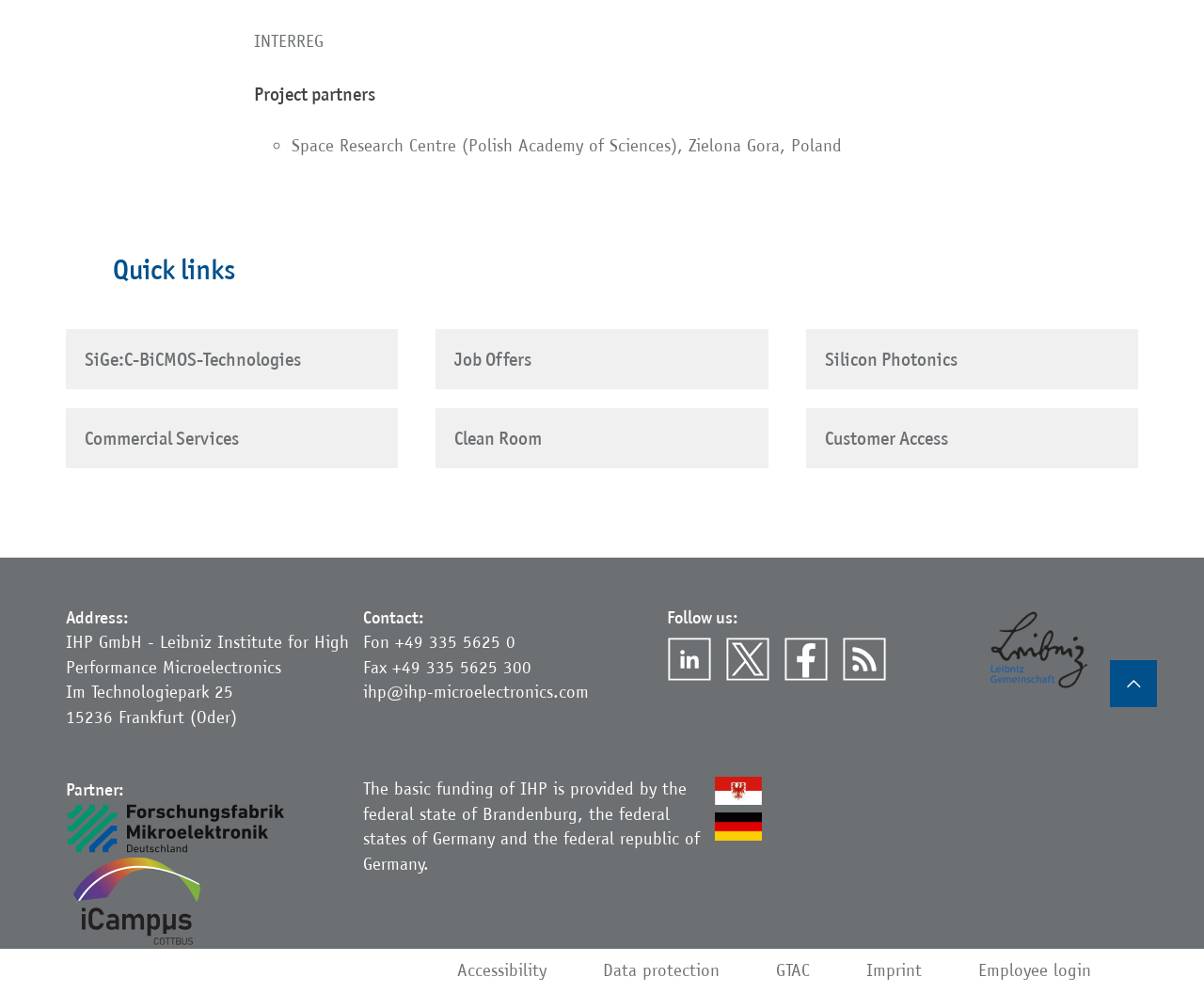Given the description "Accessibility", provide the bounding box coordinates of the corresponding UI element.

[0.38, 0.805, 0.454, 0.827]